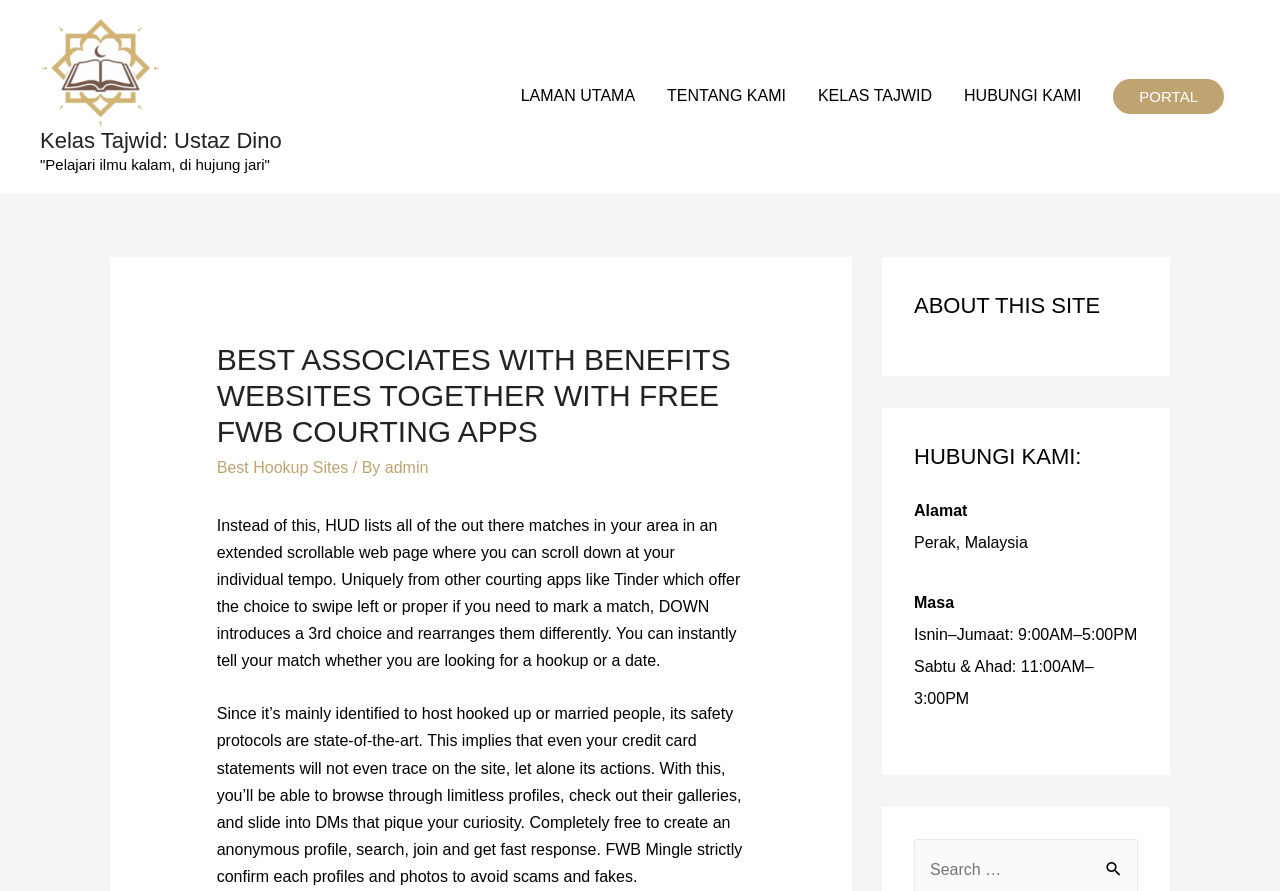Indicate the bounding box coordinates of the element that needs to be clicked to satisfy the following instruction: "Click the 'Search' button". The coordinates should be four float numbers between 0 and 1, i.e., [left, top, right, bottom].

[0.854, 0.942, 0.889, 0.989]